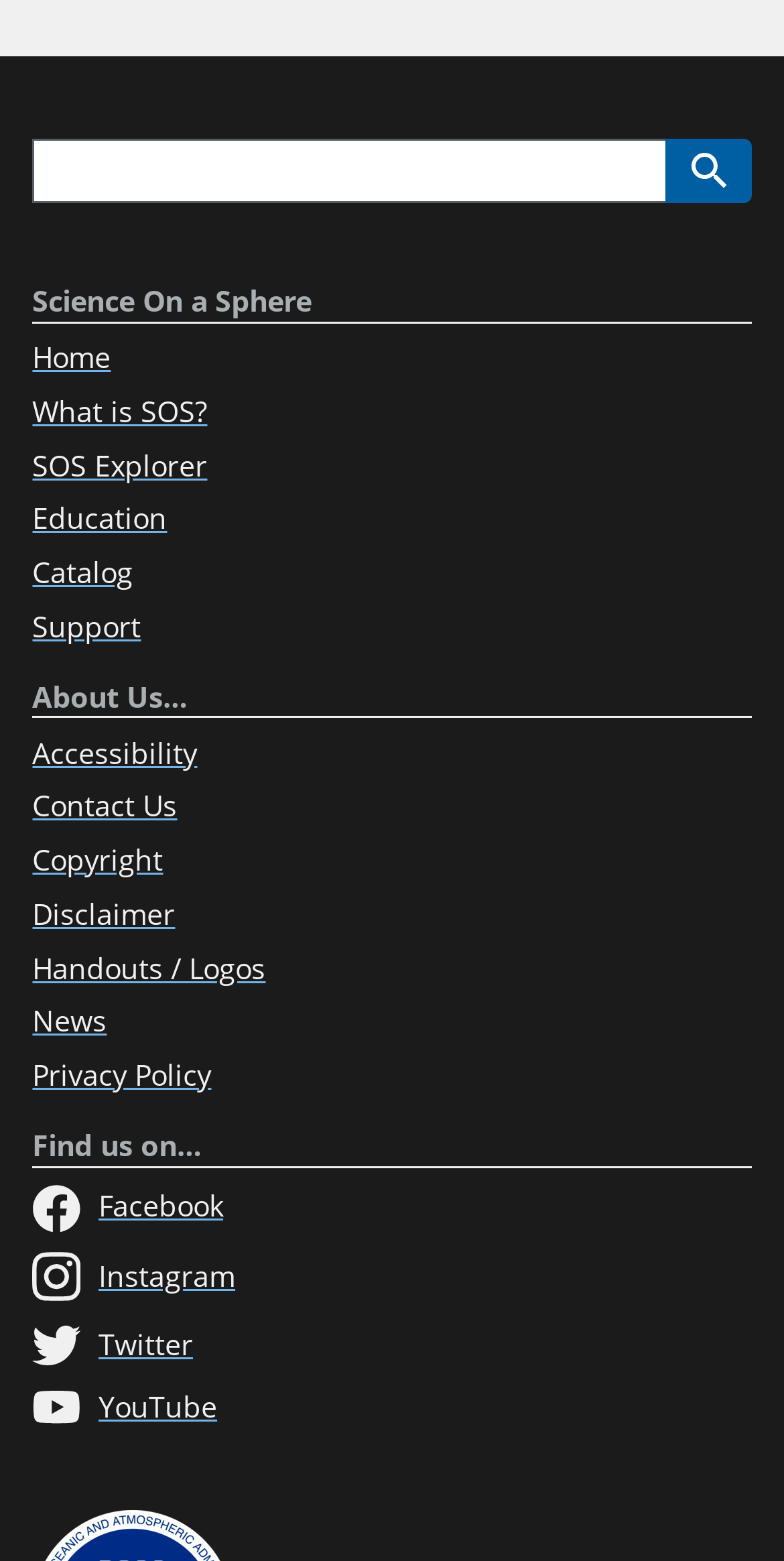How many main sections are there in the navigation menu?
Based on the image, give a concise answer in the form of a single word or short phrase.

2